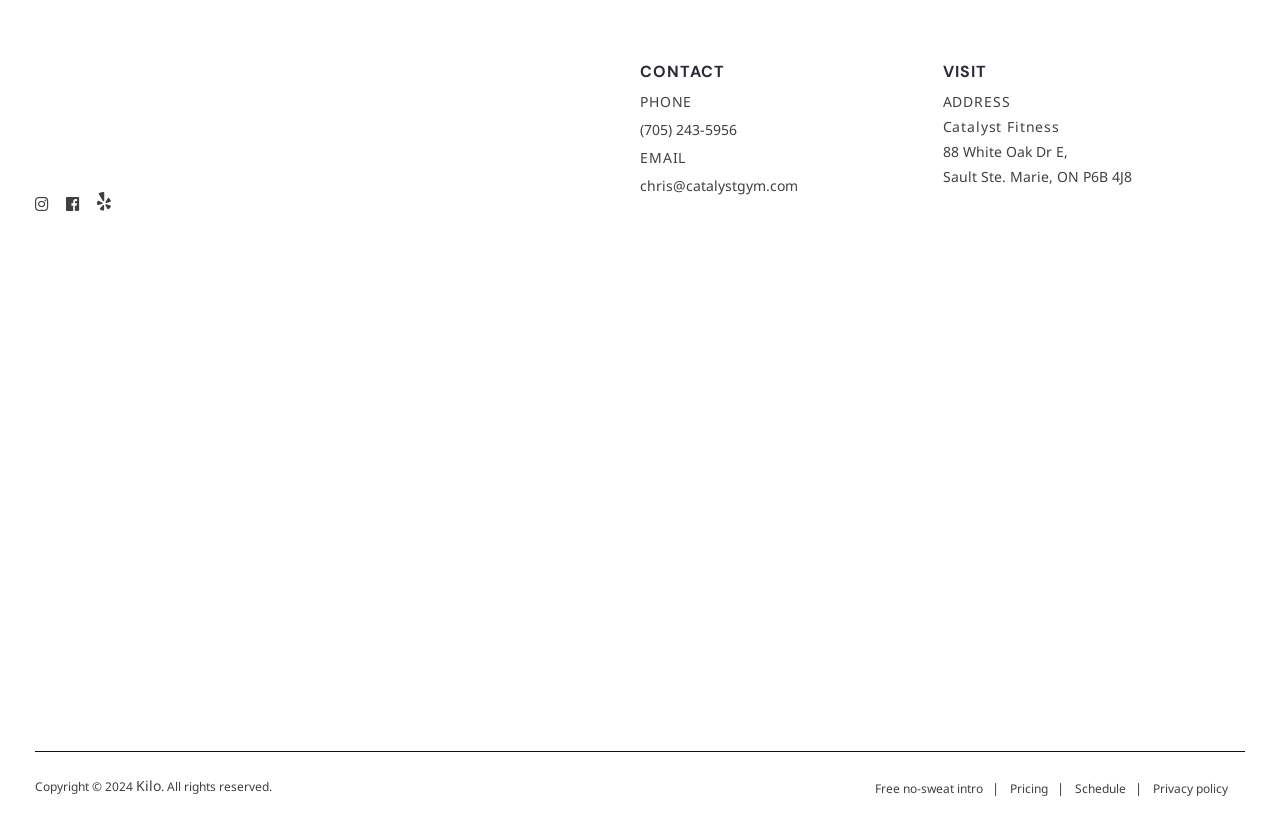Identify the bounding box coordinates of the area you need to click to perform the following instruction: "Call the phone number".

[0.5, 0.144, 0.576, 0.167]